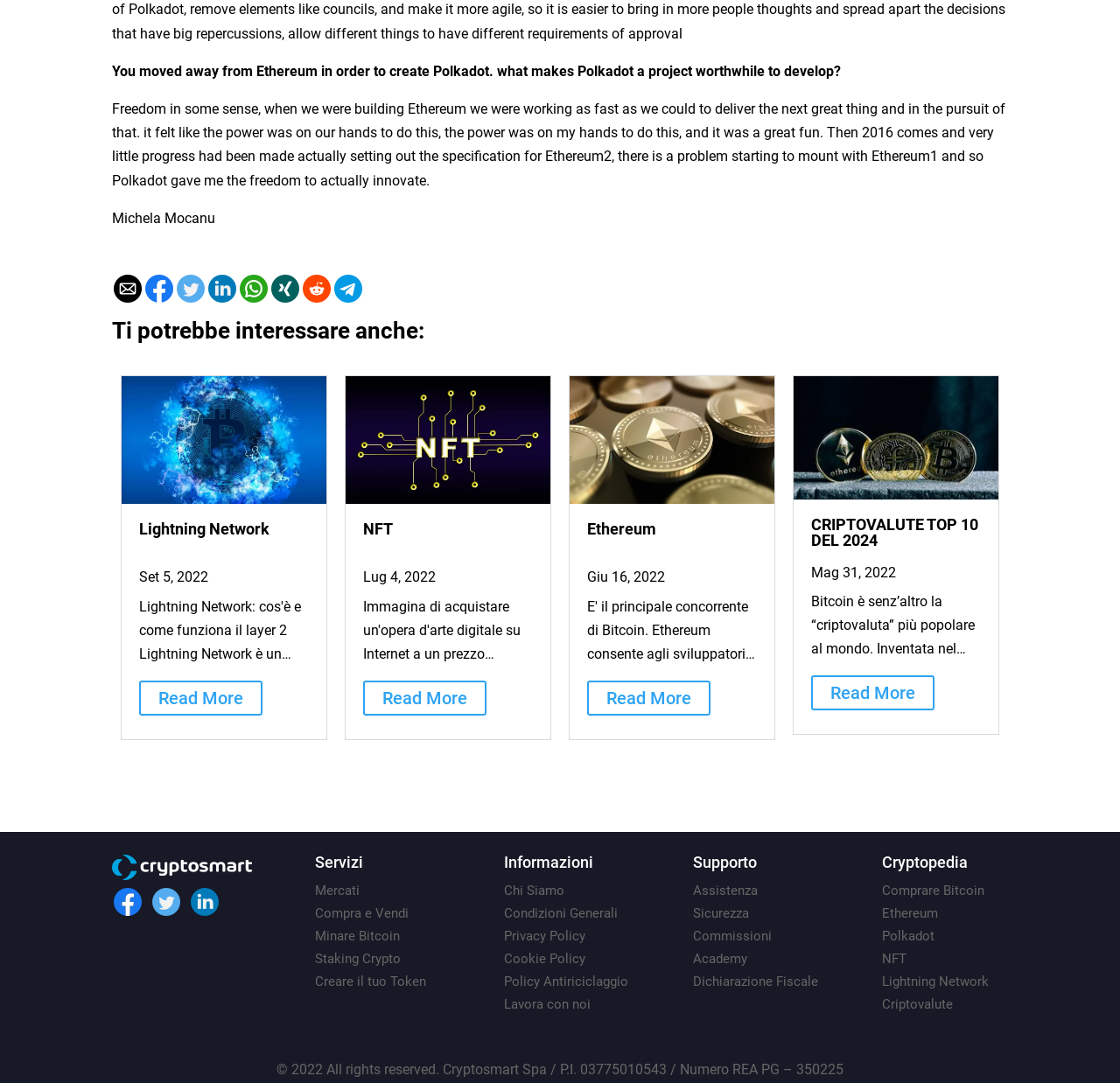How many links are there in the section 'Ti potrebbe interessare anche:'?
Please answer the question as detailed as possible based on the image.

In the section 'Ti potrebbe interessare anche:', there are three generic elements, each containing a link, a heading, and a static text. Therefore, there are three links in this section.